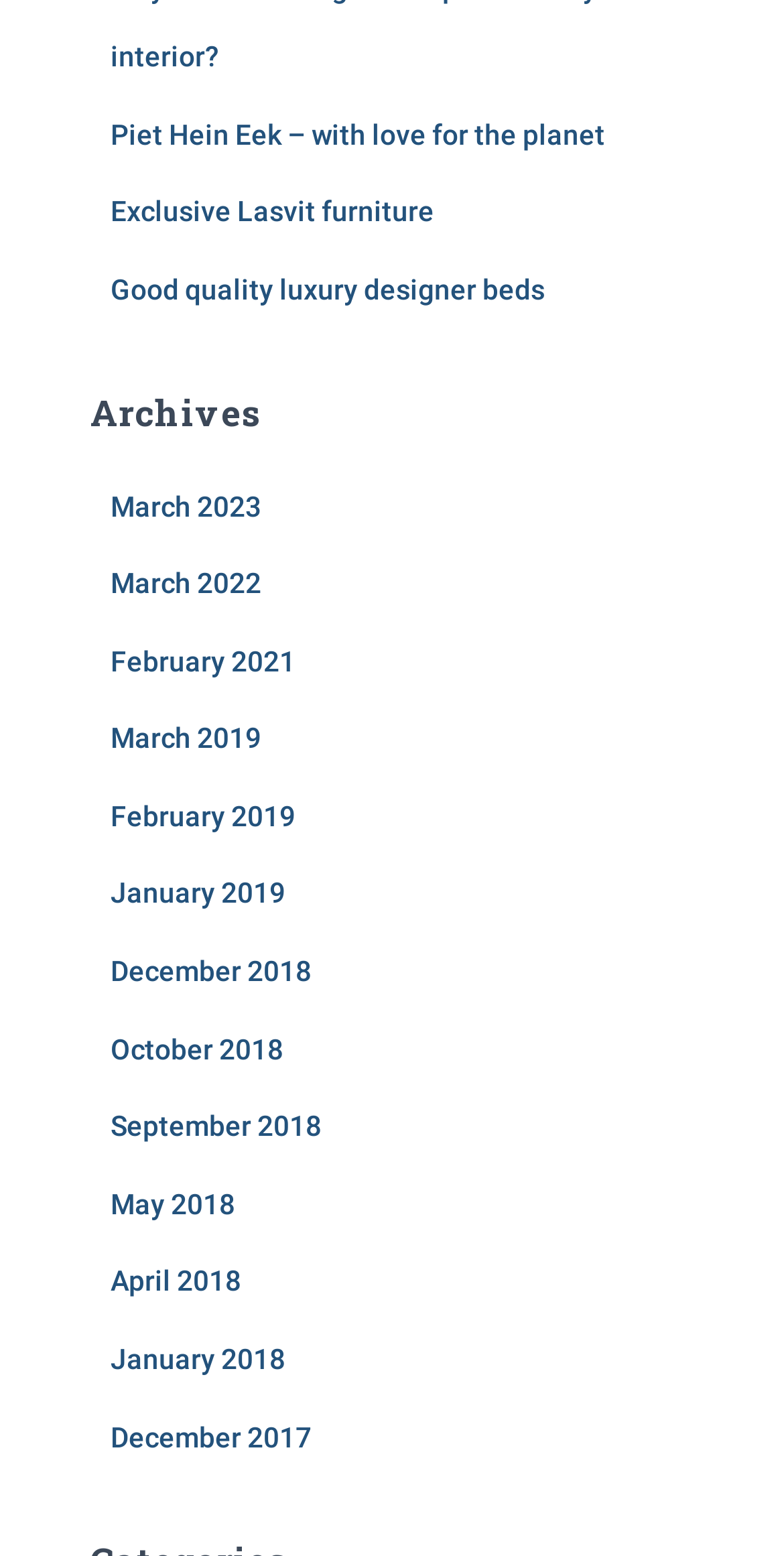Indicate the bounding box coordinates of the clickable region to achieve the following instruction: "View Piet Hein Eek's page."

[0.141, 0.076, 0.772, 0.096]